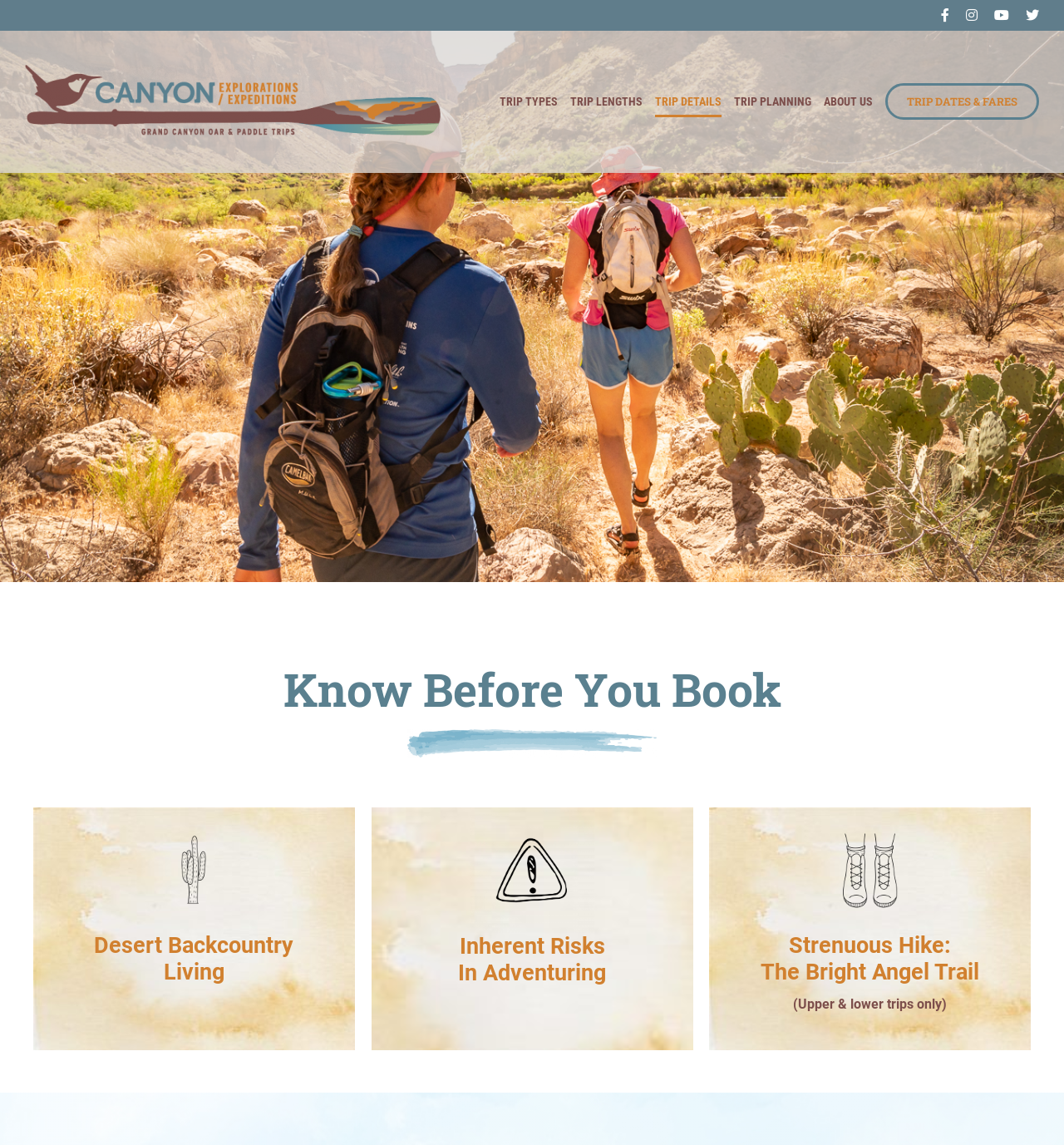Please specify the bounding box coordinates in the format (top-left x, top-left y, bottom-right x, bottom-right y), with values ranging from 0 to 1. Identify the bounding box for the UI component described as follows: TRIP DATES & FARES

[0.832, 0.034, 0.977, 0.143]